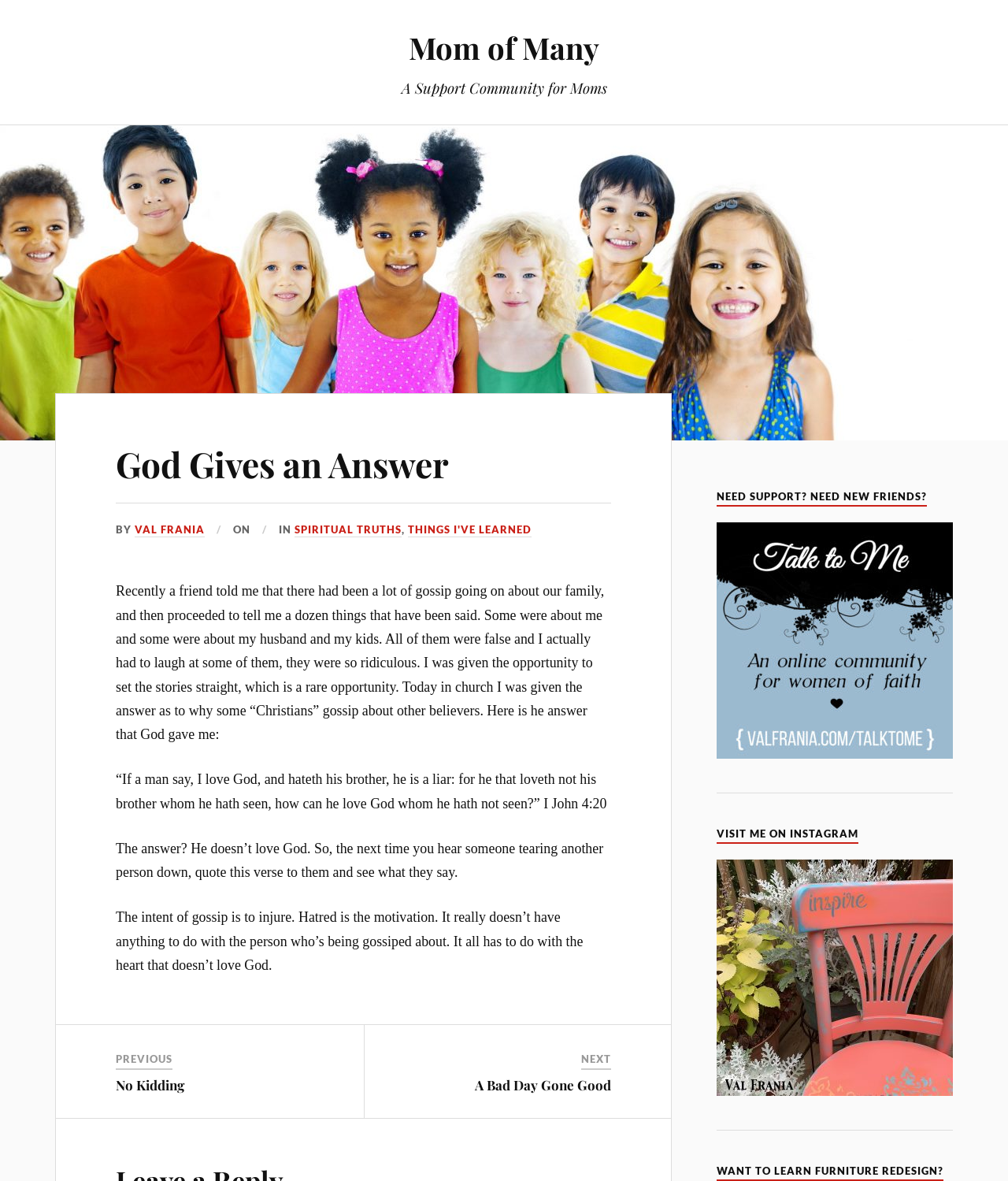Identify and provide the bounding box for the element described by: "Mom of Many".

[0.405, 0.023, 0.595, 0.057]